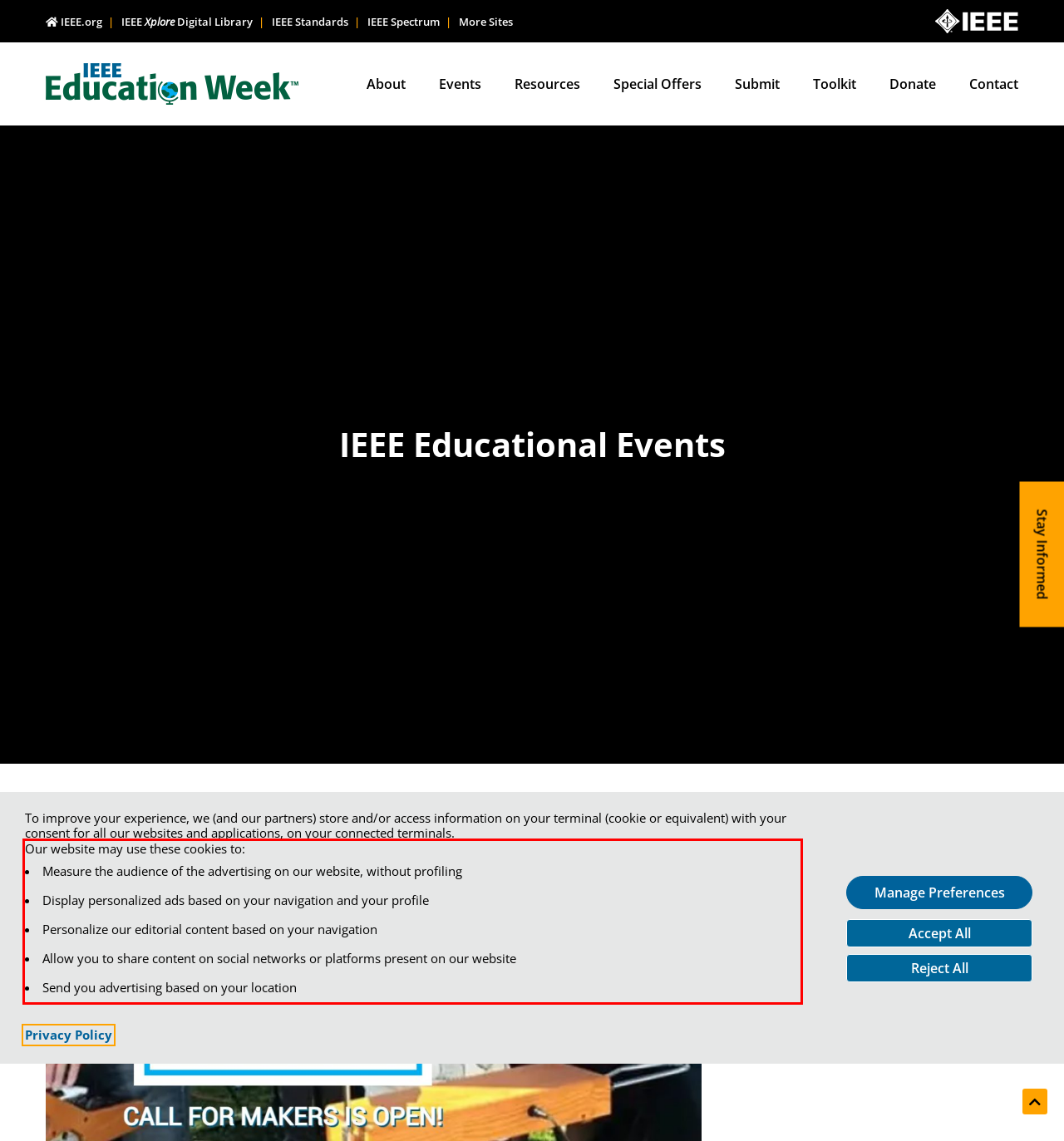The screenshot provided shows a webpage with a red bounding box. Apply OCR to the text within this red bounding box and provide the extracted content.

Our website may use these cookies to: Measure the audience of the advertising on our website, without profiling Display personalized ads based on your navigation and your profile Personalize our editorial content based on your navigation Allow you to share content on social networks or platforms present on our website Send you advertising based on your location